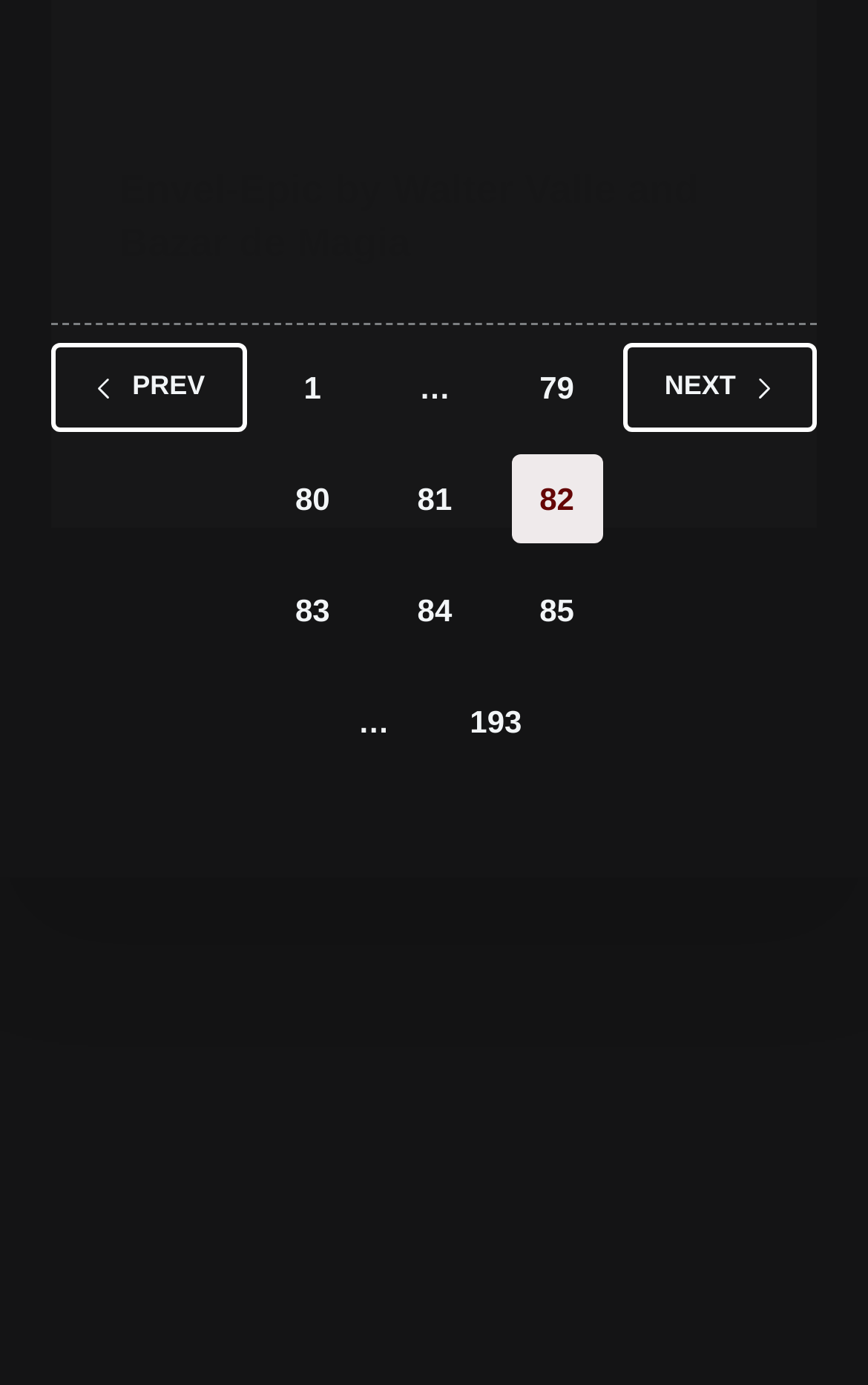Please identify the bounding box coordinates of the clickable region that I should interact with to perform the following instruction: "Visit the Envel-Epic by Walter Valle and Bazar de Magia page". The coordinates should be expressed as four float numbers between 0 and 1, i.e., [left, top, right, bottom].

[0.137, 0.121, 0.805, 0.191]